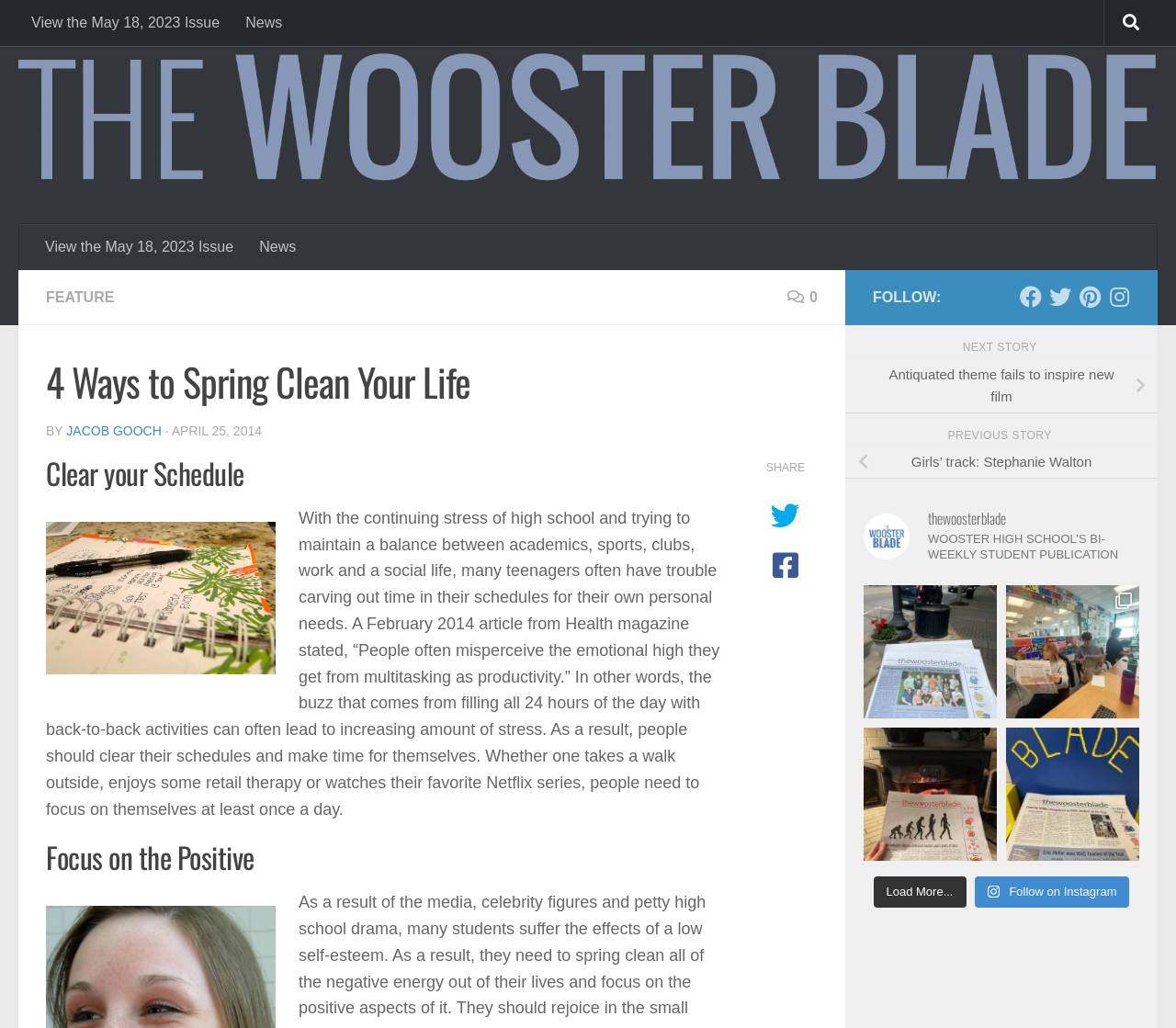Determine the primary headline of the webpage.

4 Ways to Spring Clean Your Life